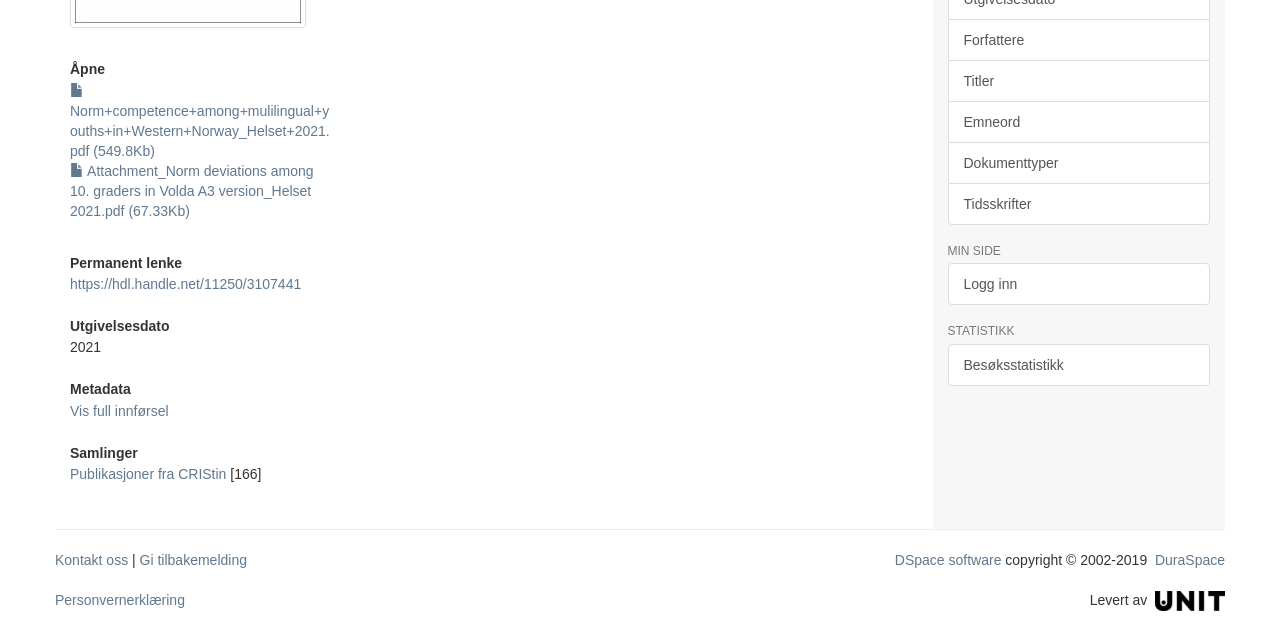Find the bounding box coordinates for the UI element whose description is: "DSpace software". The coordinates should be four float numbers between 0 and 1, in the format [left, top, right, bottom].

[0.699, 0.861, 0.782, 0.886]